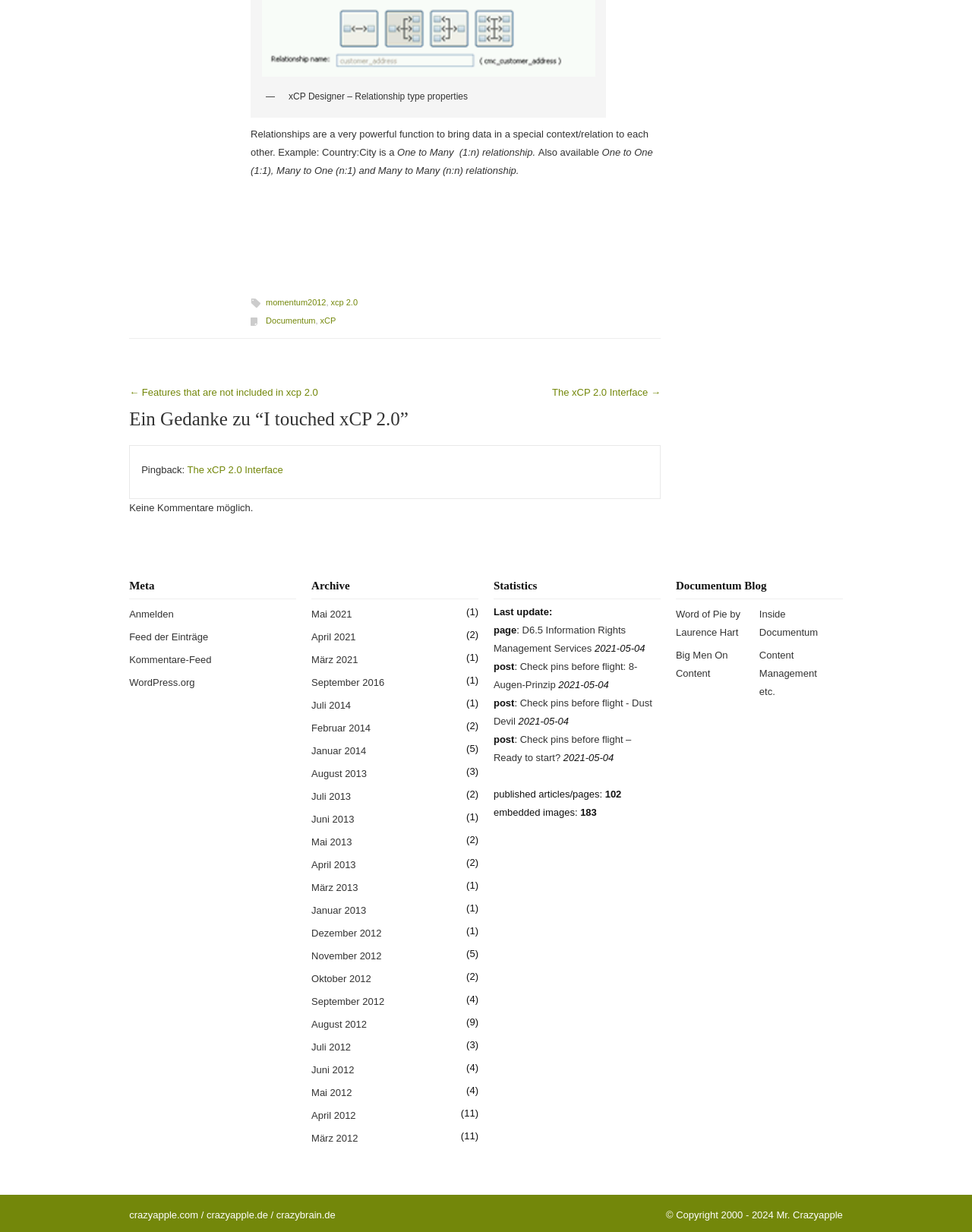Can you specify the bounding box coordinates for the region that should be clicked to fulfill this instruction: "Click the 'Anmelden' link".

[0.133, 0.49, 0.305, 0.508]